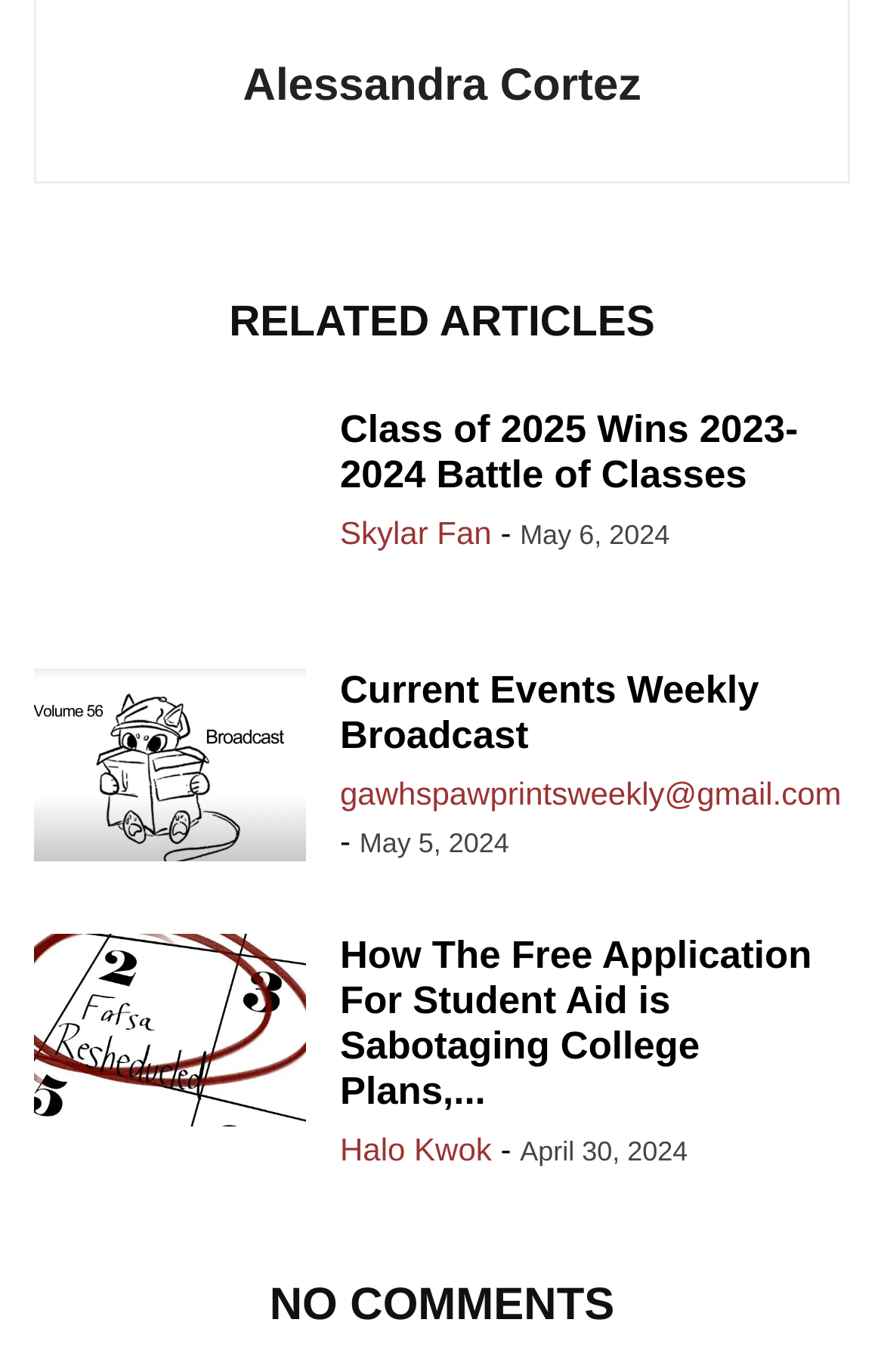Locate the coordinates of the bounding box for the clickable region that fulfills this instruction: "view author profile".

[0.372, 0.004, 0.628, 0.03]